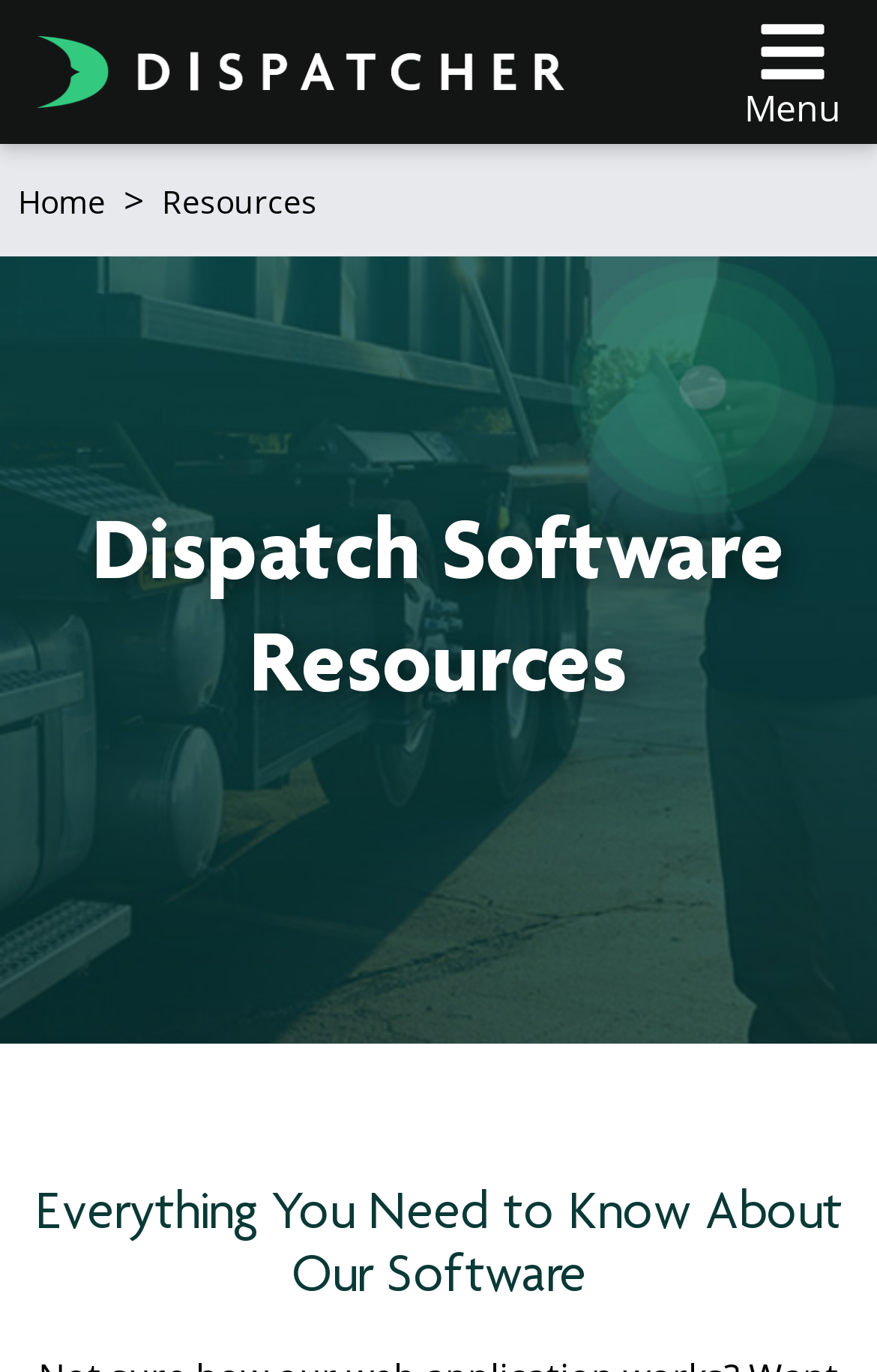What is the logo of the website?
From the screenshot, supply a one-word or short-phrase answer.

Dispatcher.com logo